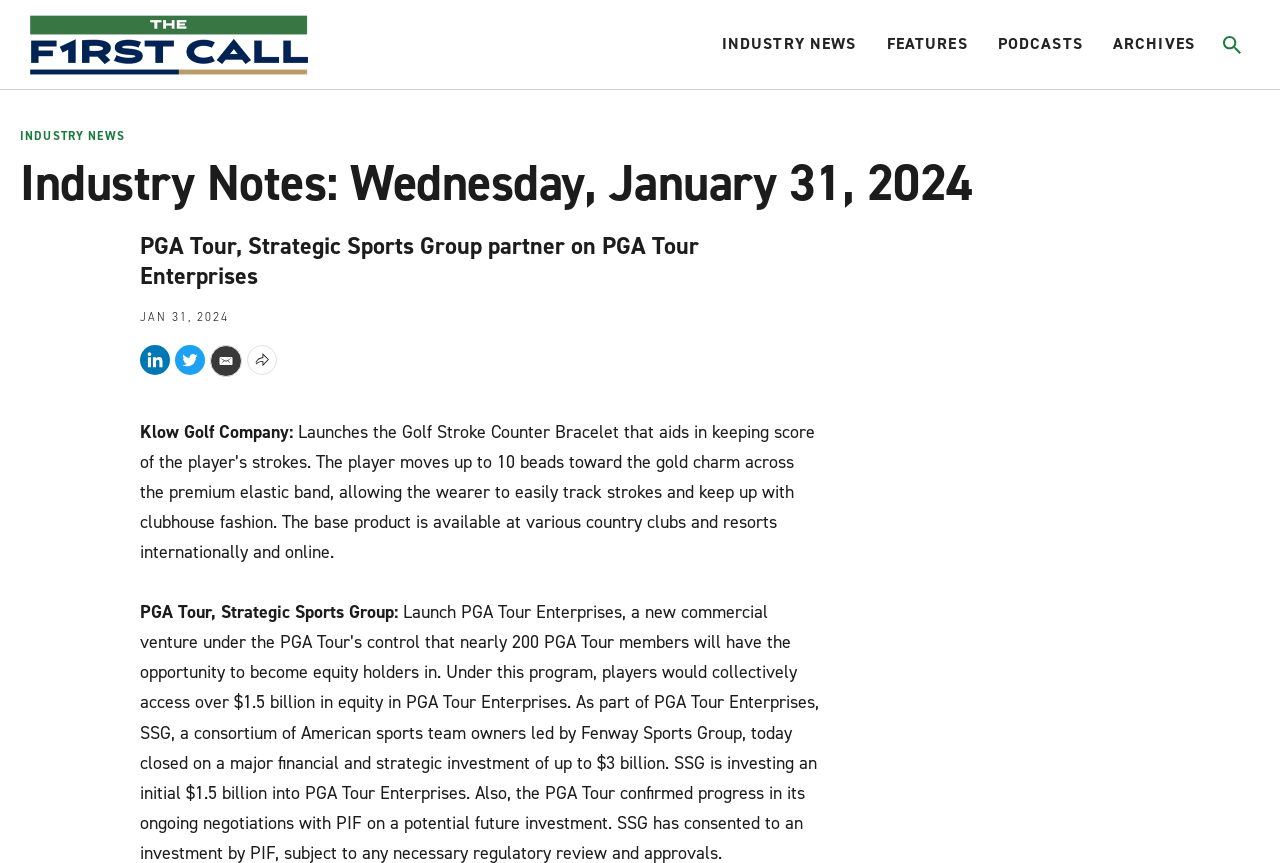Answer this question in one word or a short phrase: What are the main navigation links?

INDUSTRY NEWS, FEATURES, PODCASTS, ARCHIVES